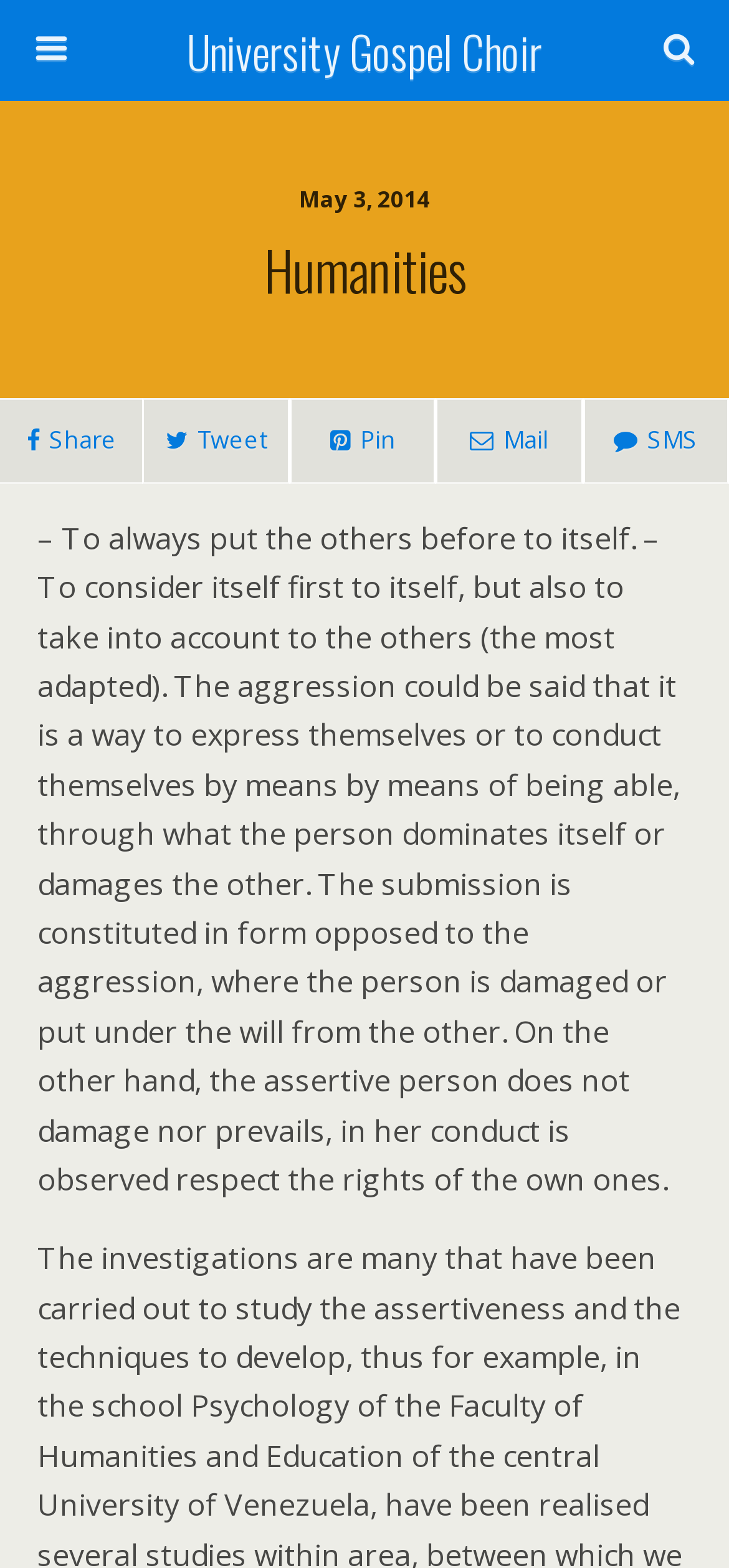Answer this question in one word or a short phrase: What is the position of the 'University Gospel Choir' link?

Top center